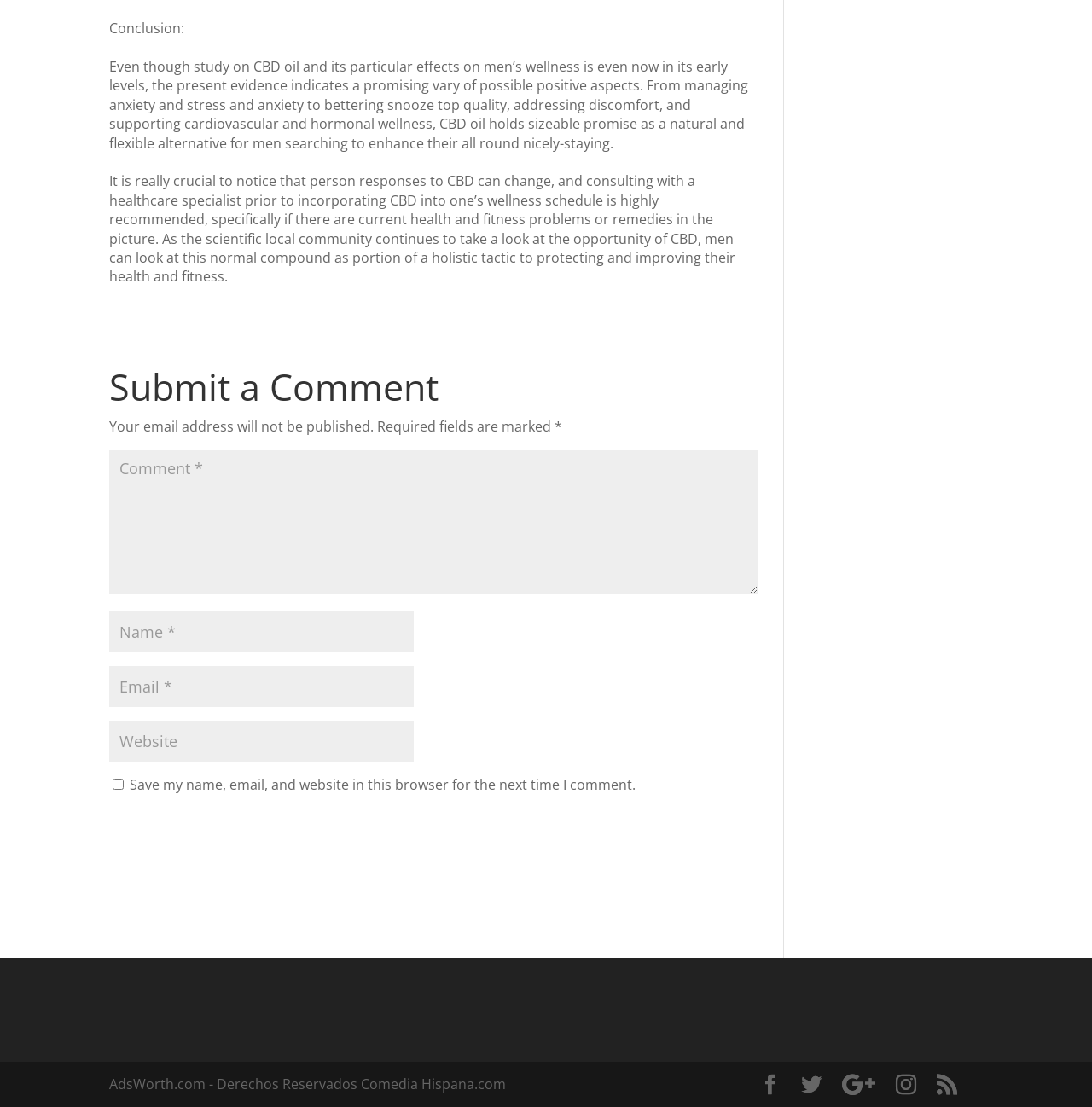Please determine the bounding box coordinates for the element that should be clicked to follow these instructions: "Submit a comment".

[0.531, 0.73, 0.694, 0.769]